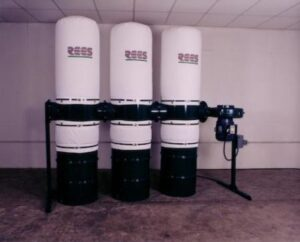Give a thorough and detailed caption for the image.

The image depicts a Model C Dust Collector, a key piece of equipment designed for effective dust management in woodworking environments. This system features three large, cylindrical dust collection bins, each topped with white filter cartridges that enhance filtration efficiency. The unit is connected to a motorized component, which helps facilitate the suction and transfer of dust and debris from the workshop to the collection bins.

Dust collectors like this one are essential for maintaining a clean and safe working environment by capturing dust generated during woodworking processes. Factors to consider when selecting a dust collection system include the workshop size, the types of machines in use, and the volume of dust generated. Proper implementation requires careful assessment of dust characteristics and efficient piping layouts, ensuring optimal airflow and performance to meet the specific needs of woodworking operations.